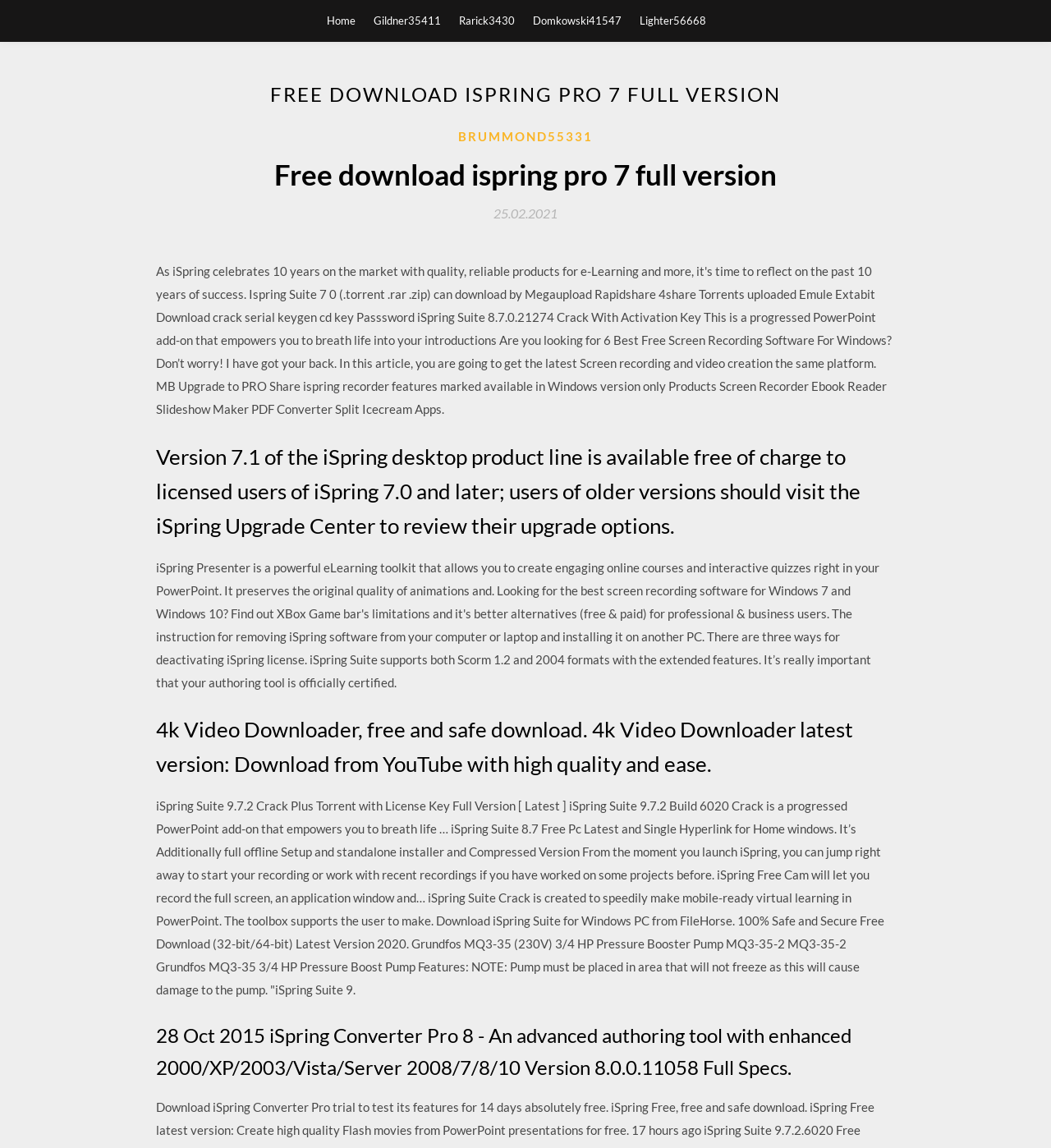How many links are present in the top navigation bar?
Answer with a single word or short phrase according to what you see in the image.

5